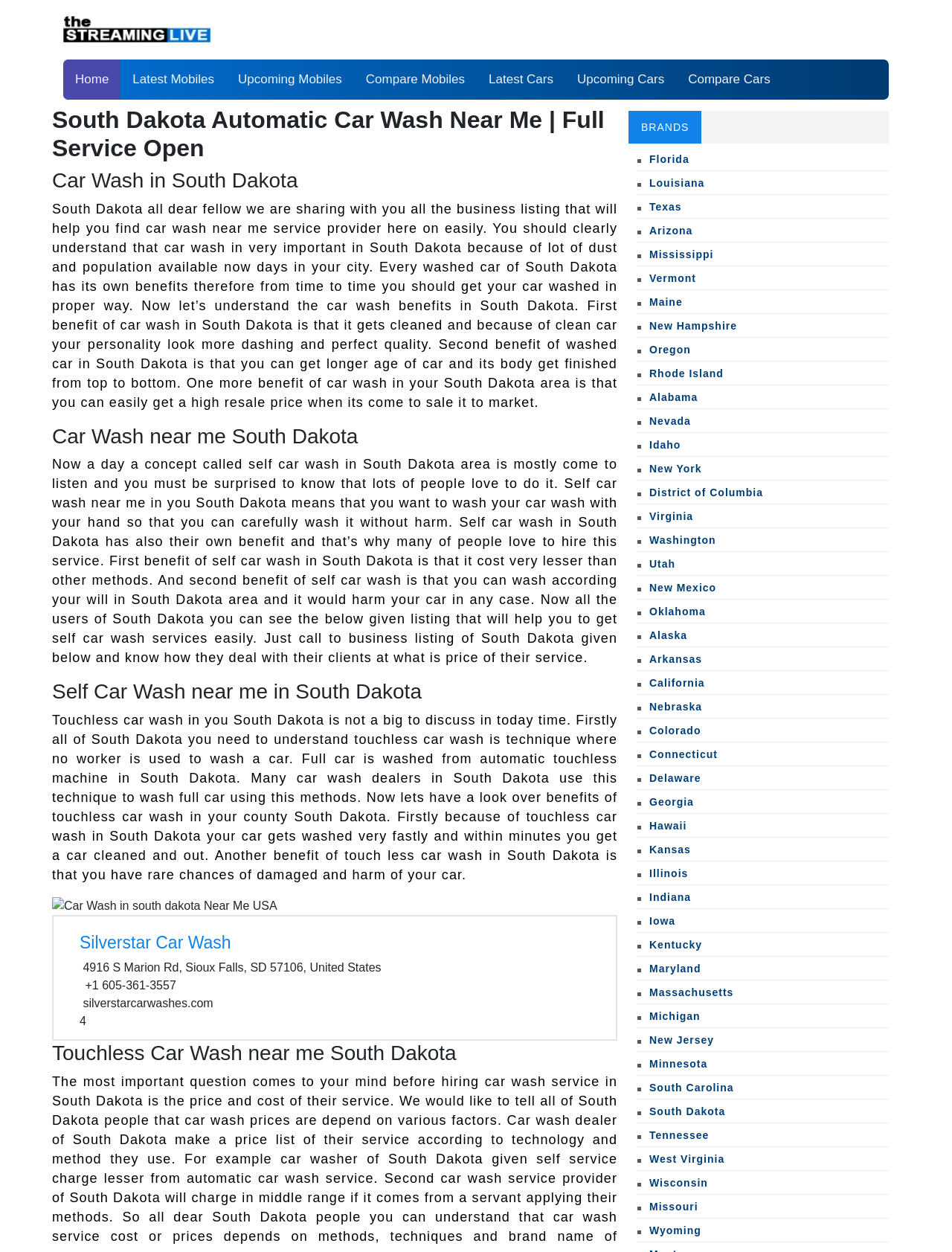Please mark the clickable region by giving the bounding box coordinates needed to complete this instruction: "Click on 'Latest Cars'".

[0.501, 0.048, 0.594, 0.079]